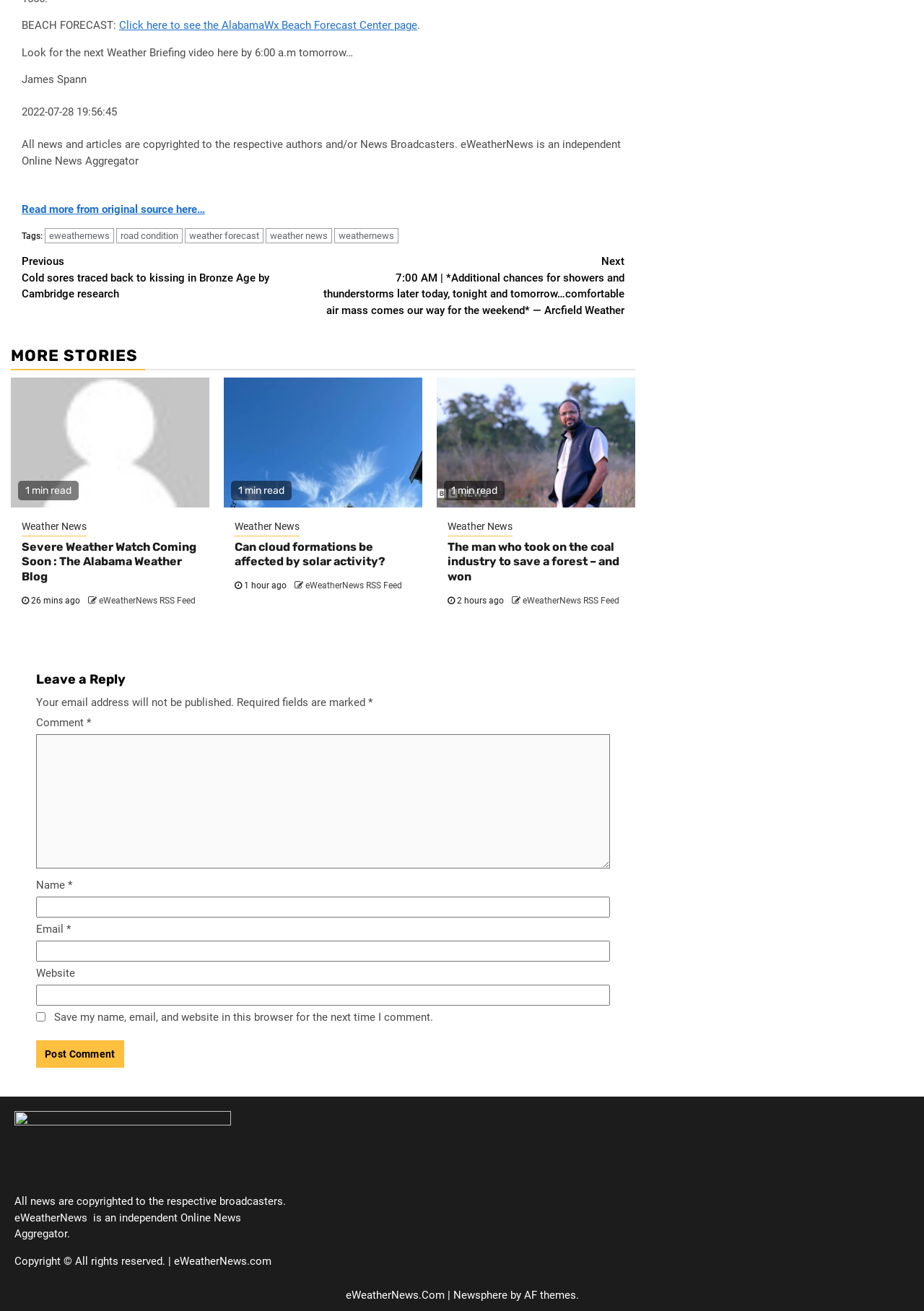Identify the bounding box coordinates for the region of the element that should be clicked to carry out the instruction: "Click on the 'Weather News' link". The bounding box coordinates should be four float numbers between 0 and 1, i.e., [left, top, right, bottom].

[0.023, 0.396, 0.094, 0.409]